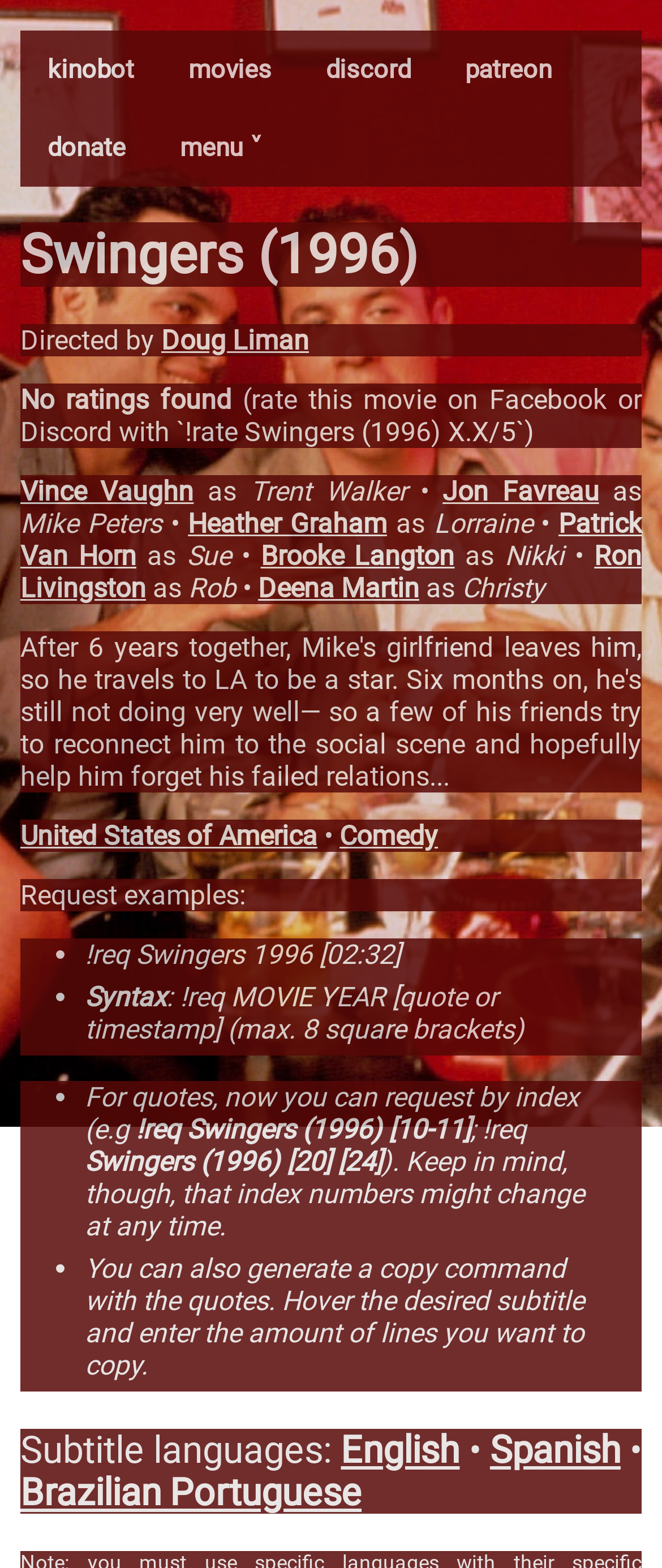Provide a one-word or short-phrase response to the question:
What are the available subtitle languages?

English, Spanish, Brazilian Portuguese